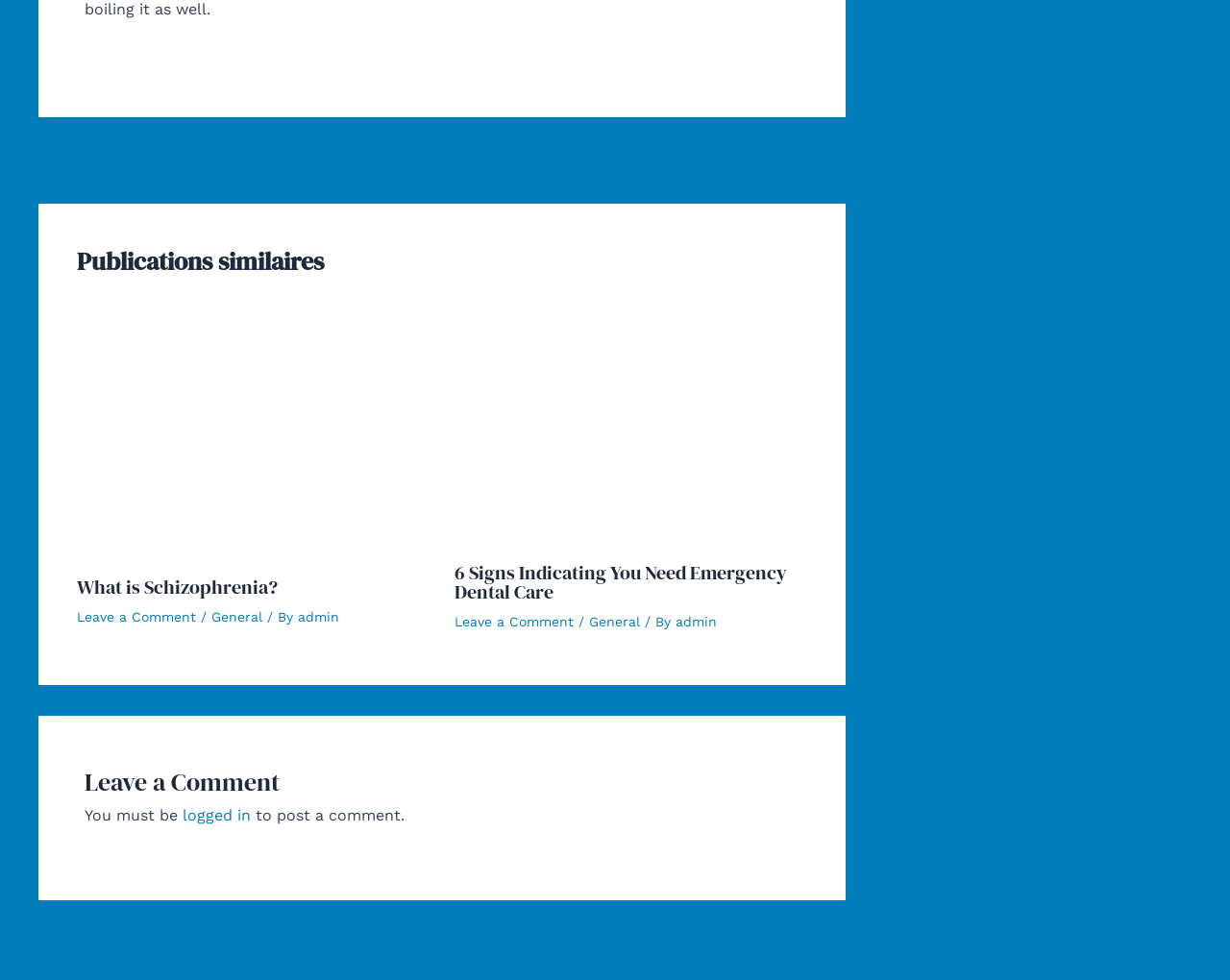Find the bounding box coordinates for the area you need to click to carry out the instruction: "Leave a comment on 6 Signs Indicating You Need Emergency Dental Care". The coordinates should be four float numbers between 0 and 1, indicated as [left, top, right, bottom].

[0.369, 0.627, 0.466, 0.643]